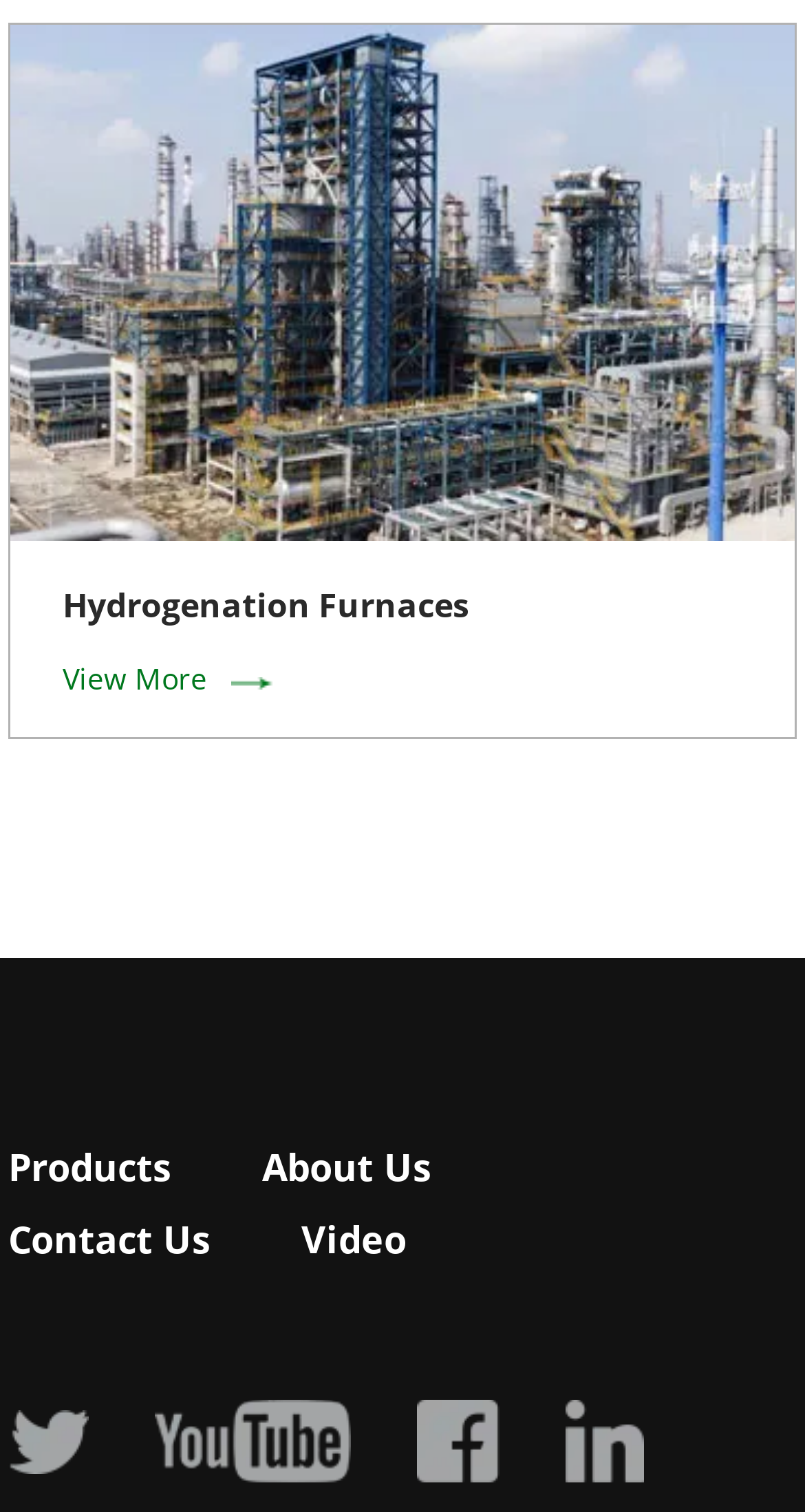Bounding box coordinates are specified in the format (top-left x, top-left y, bottom-right x, bottom-right y). All values are floating point numbers bounded between 0 and 1. Please provide the bounding box coordinate of the region this sentence describes: Contact Us

[0.01, 0.803, 0.261, 0.836]